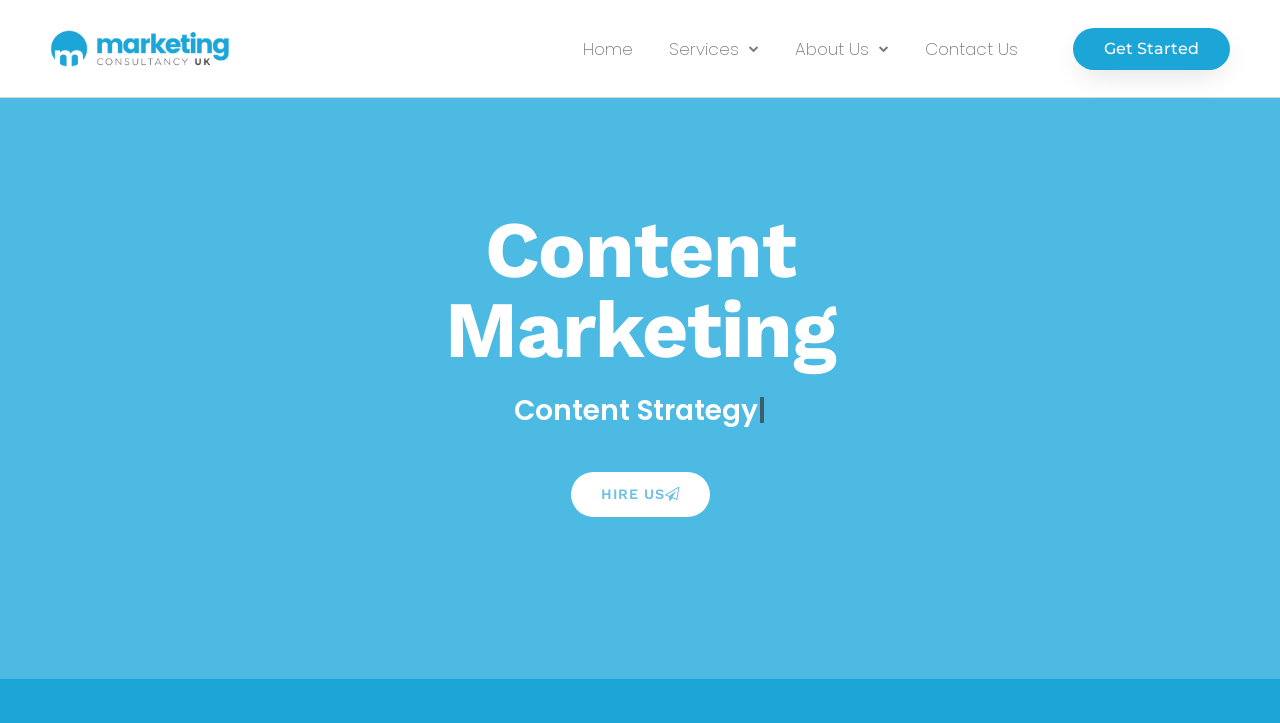What is the purpose of the 'HIRE US' button?
Please utilize the information in the image to give a detailed response to the question.

The 'HIRE US' button is likely a call-to-action to hire the company for their content marketing services, as it is located below the 'Content Creation' text, which suggests that the company provides content creation services.